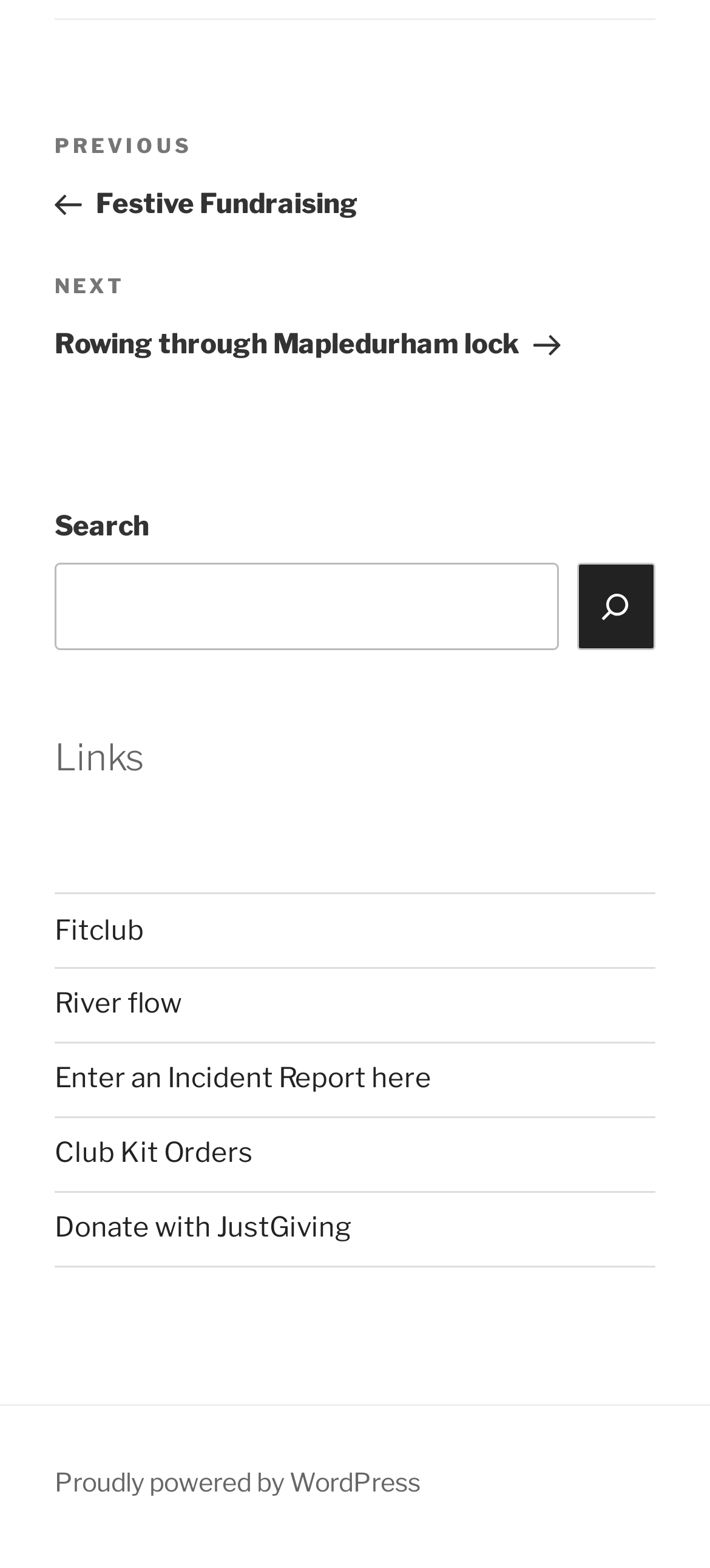Refer to the image and offer a detailed explanation in response to the question: What is the purpose of the search box?

I found a search box with a 'Search' button and a 'Search' label, which implies that the purpose of the search box is to search for something on the website.